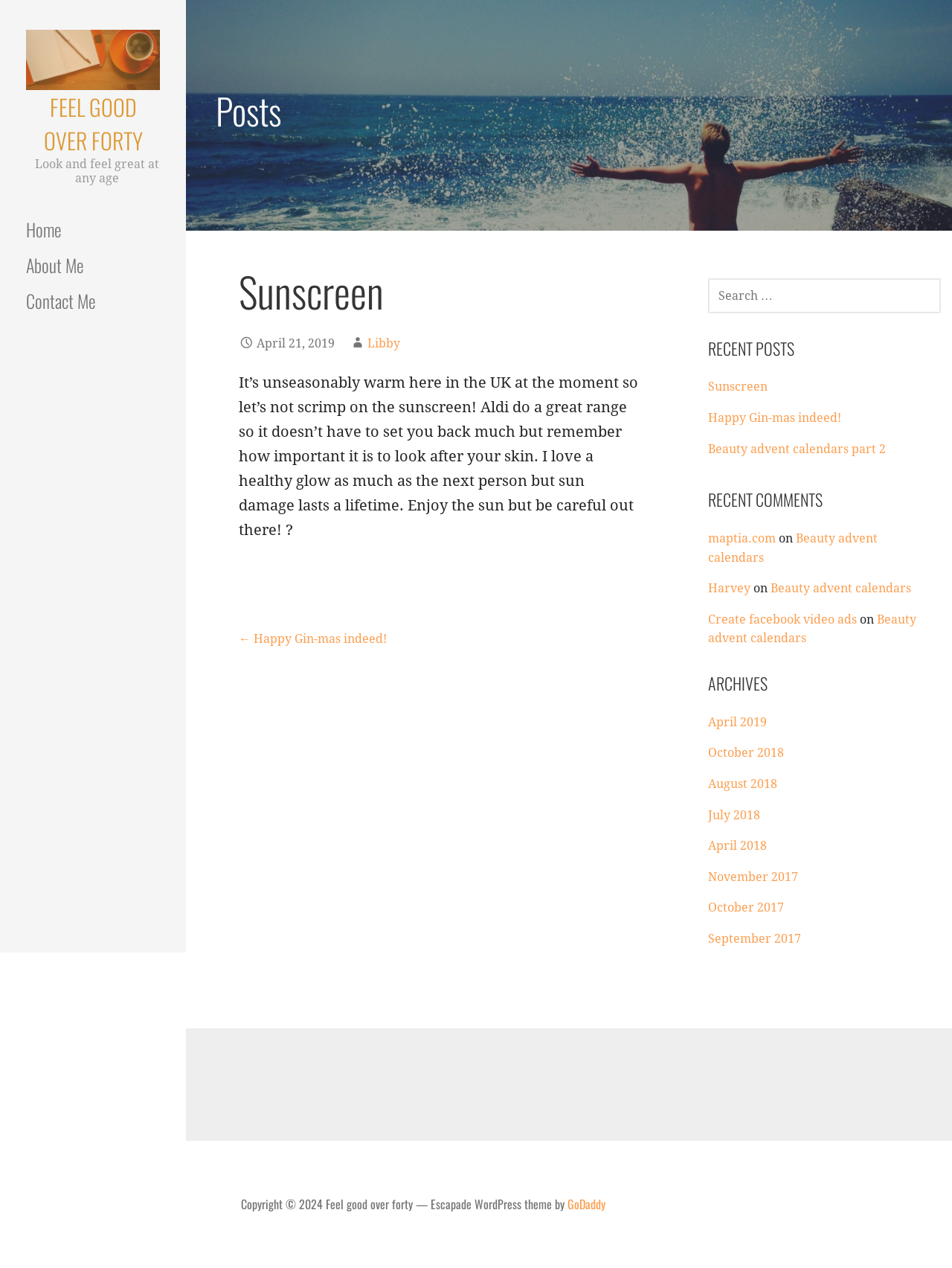Please identify the bounding box coordinates of the area that needs to be clicked to follow this instruction: "Click on the 'Home' link".

[0.0, 0.167, 0.195, 0.196]